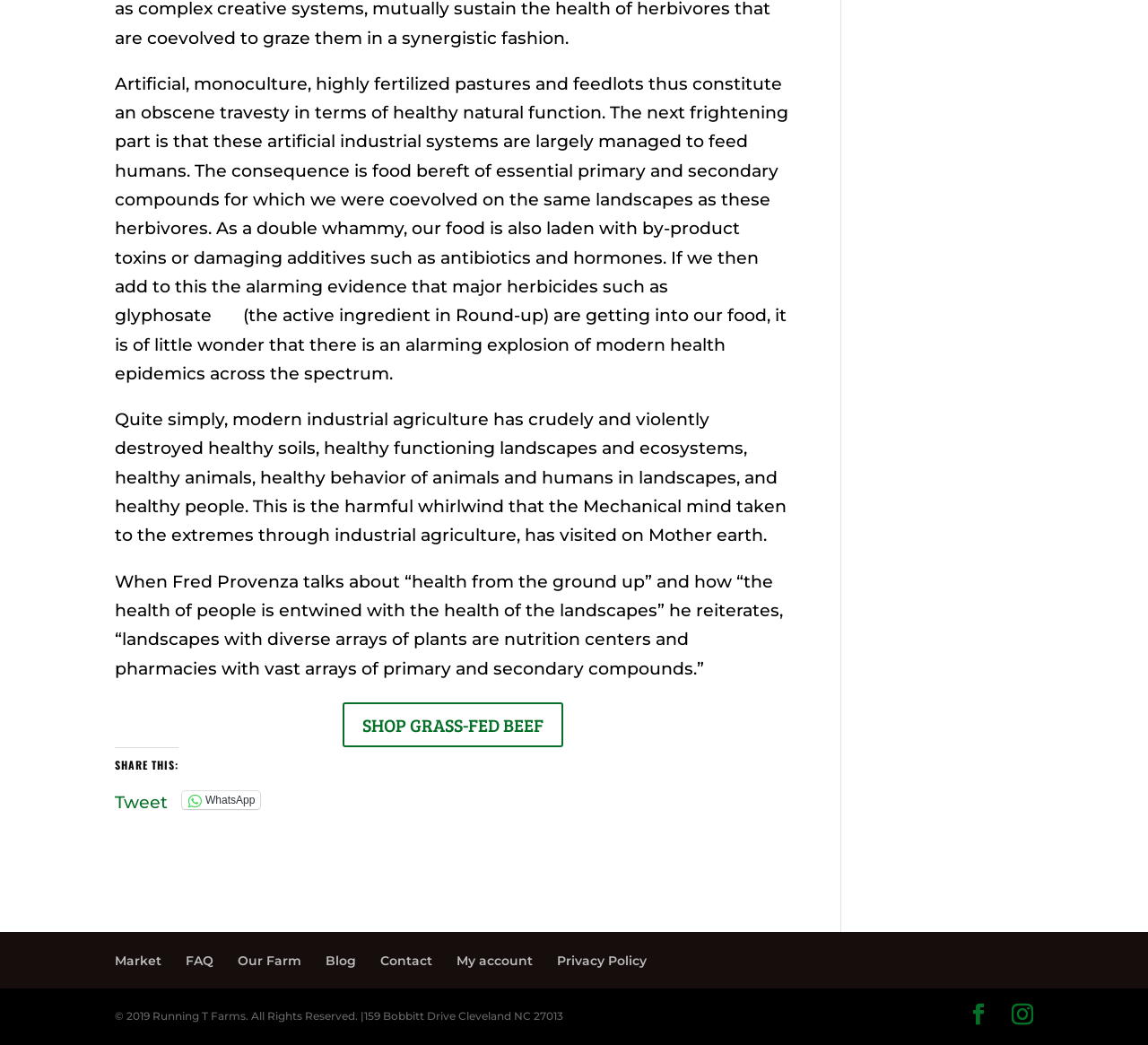What is the name of the farm associated with this website?
By examining the image, provide a one-word or phrase answer.

Running T Farms